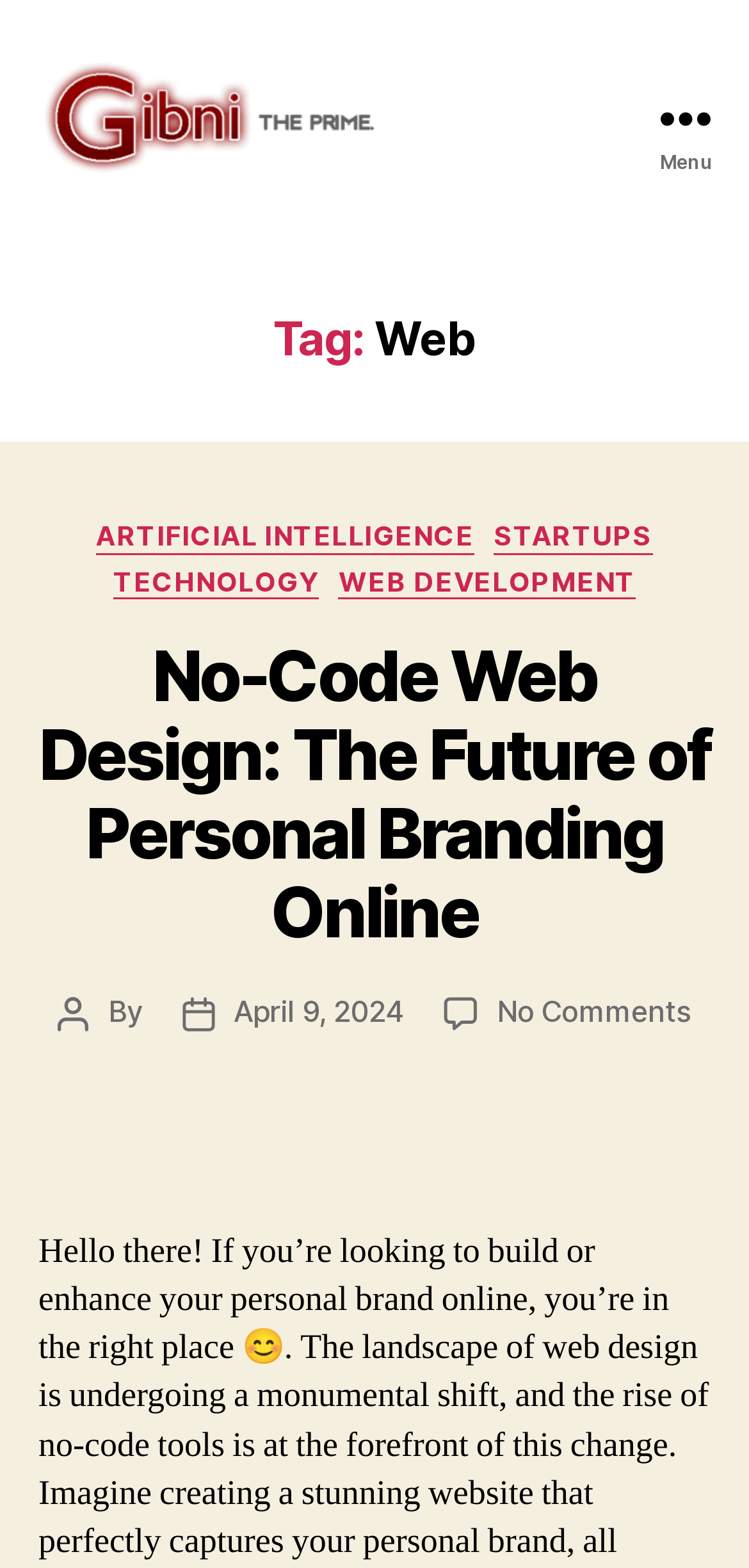Please locate the bounding box coordinates of the element that should be clicked to achieve the given instruction: "Check the post date".

[0.312, 0.634, 0.54, 0.657]